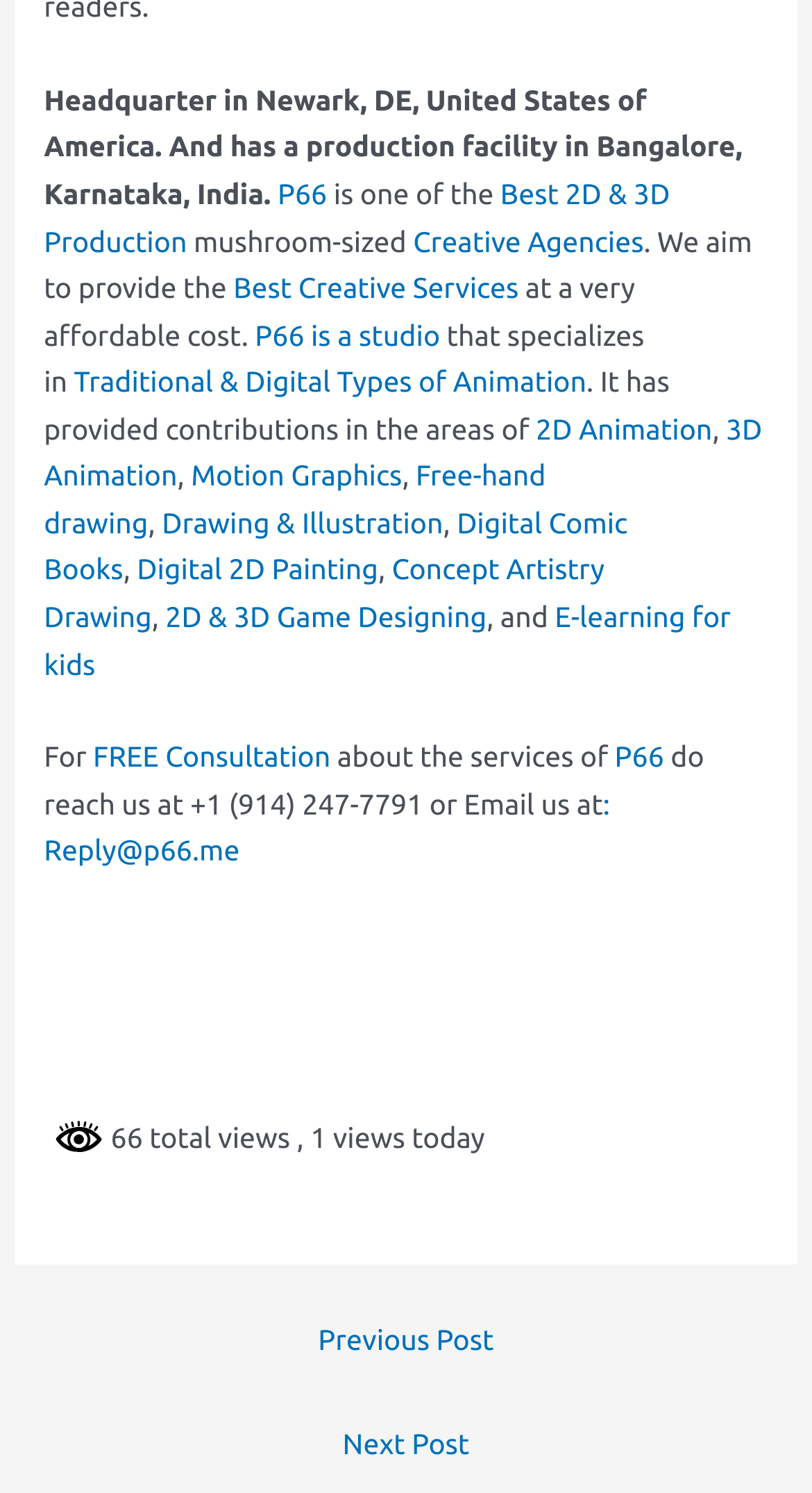Can you find the bounding box coordinates for the element to click on to achieve the instruction: "Click on the link about China supplier Fubao Wfr25 31"?

None